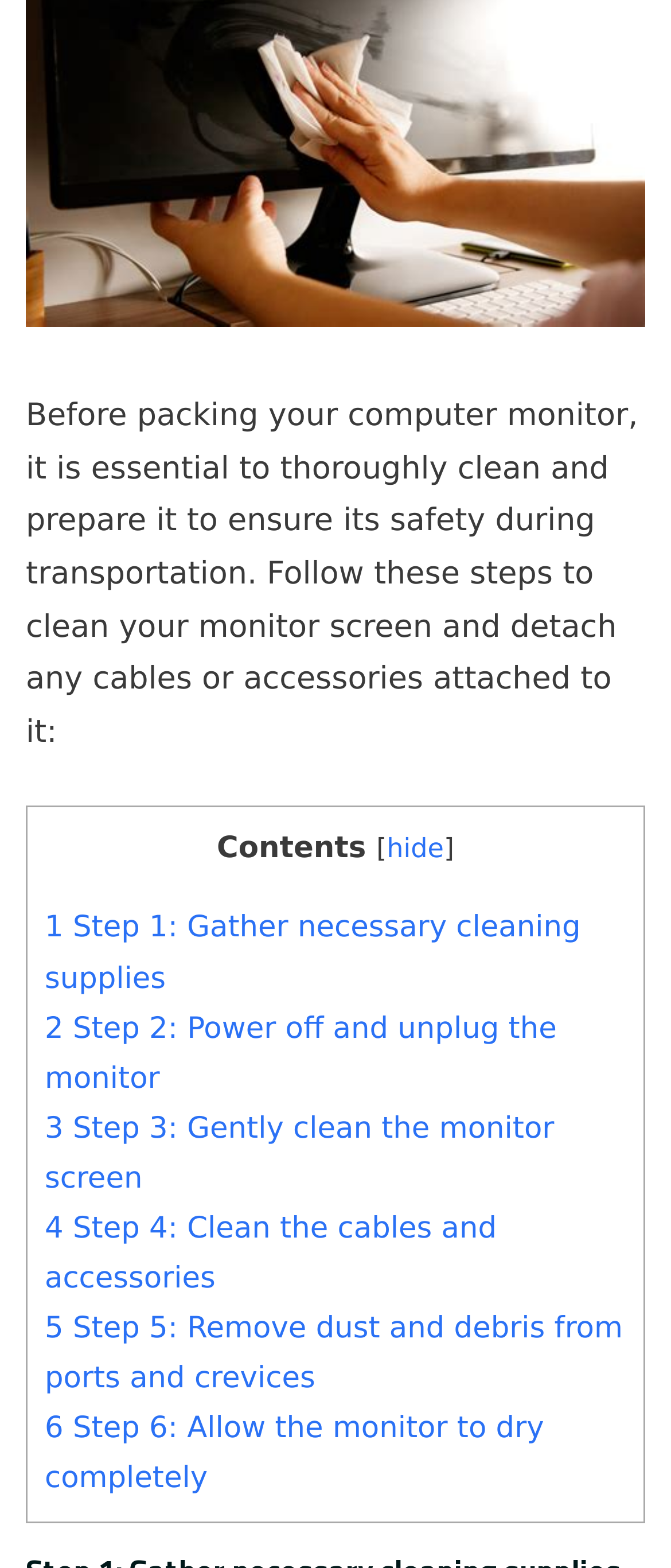What is the second step in preparing the monitor for transportation?
Kindly give a detailed and elaborate answer to the question.

The second link on the webpage is labeled '2 Step 2: Power off and unplug the monitor', indicating that the second step in the process is to power off and unplug the monitor.